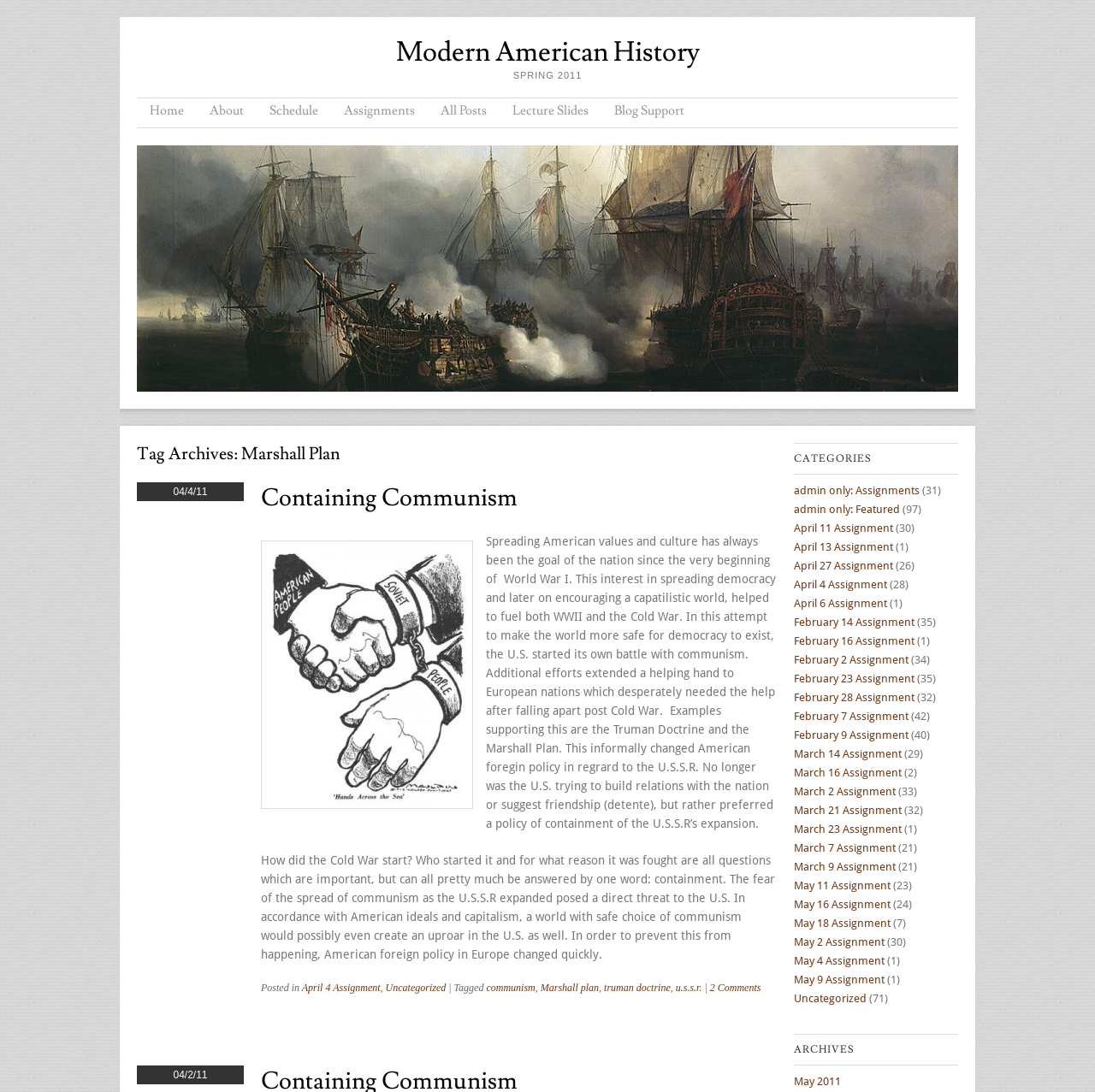Find the bounding box of the web element that fits this description: "u.s.s.r.".

[0.617, 0.899, 0.641, 0.91]